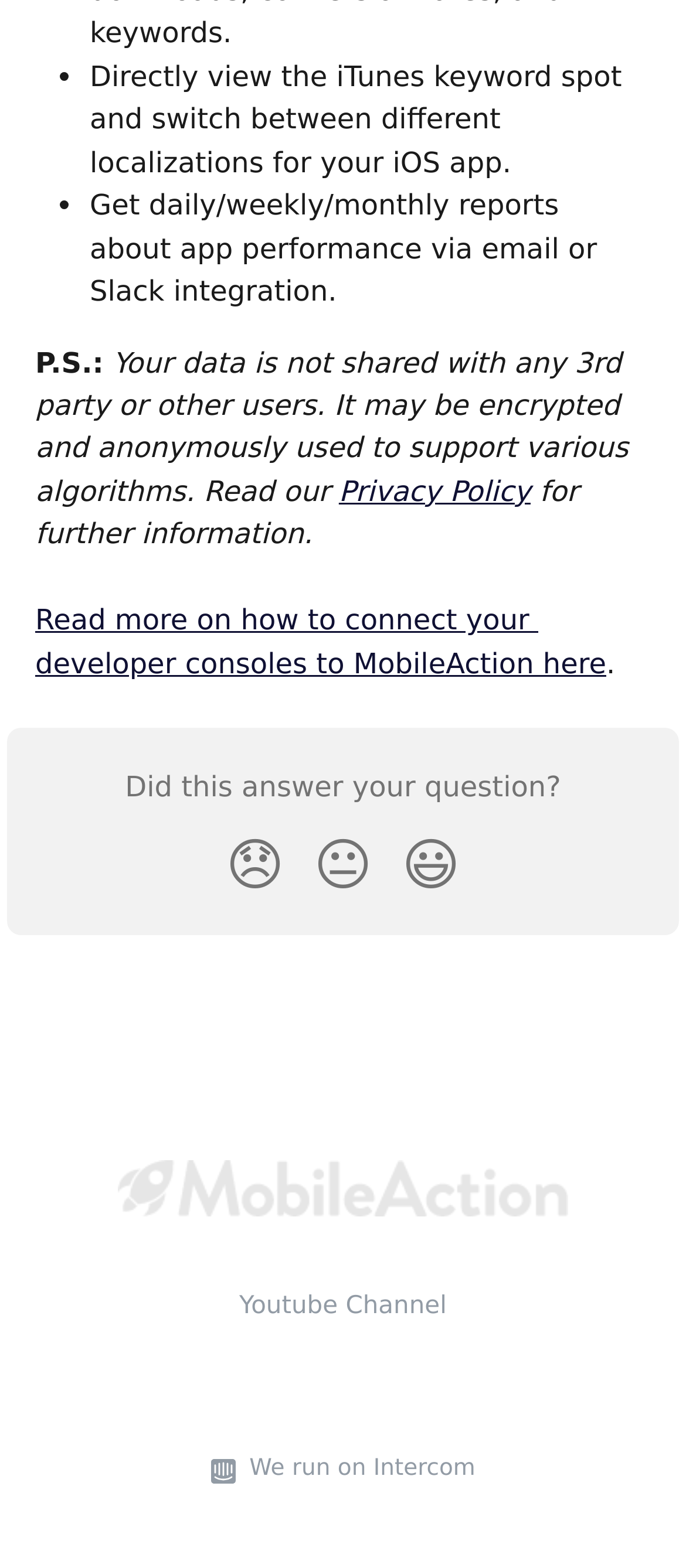Determine the bounding box coordinates for the area you should click to complete the following instruction: "Click the 'Mobile Action Help Center' link".

[0.172, 0.745, 0.828, 0.769]